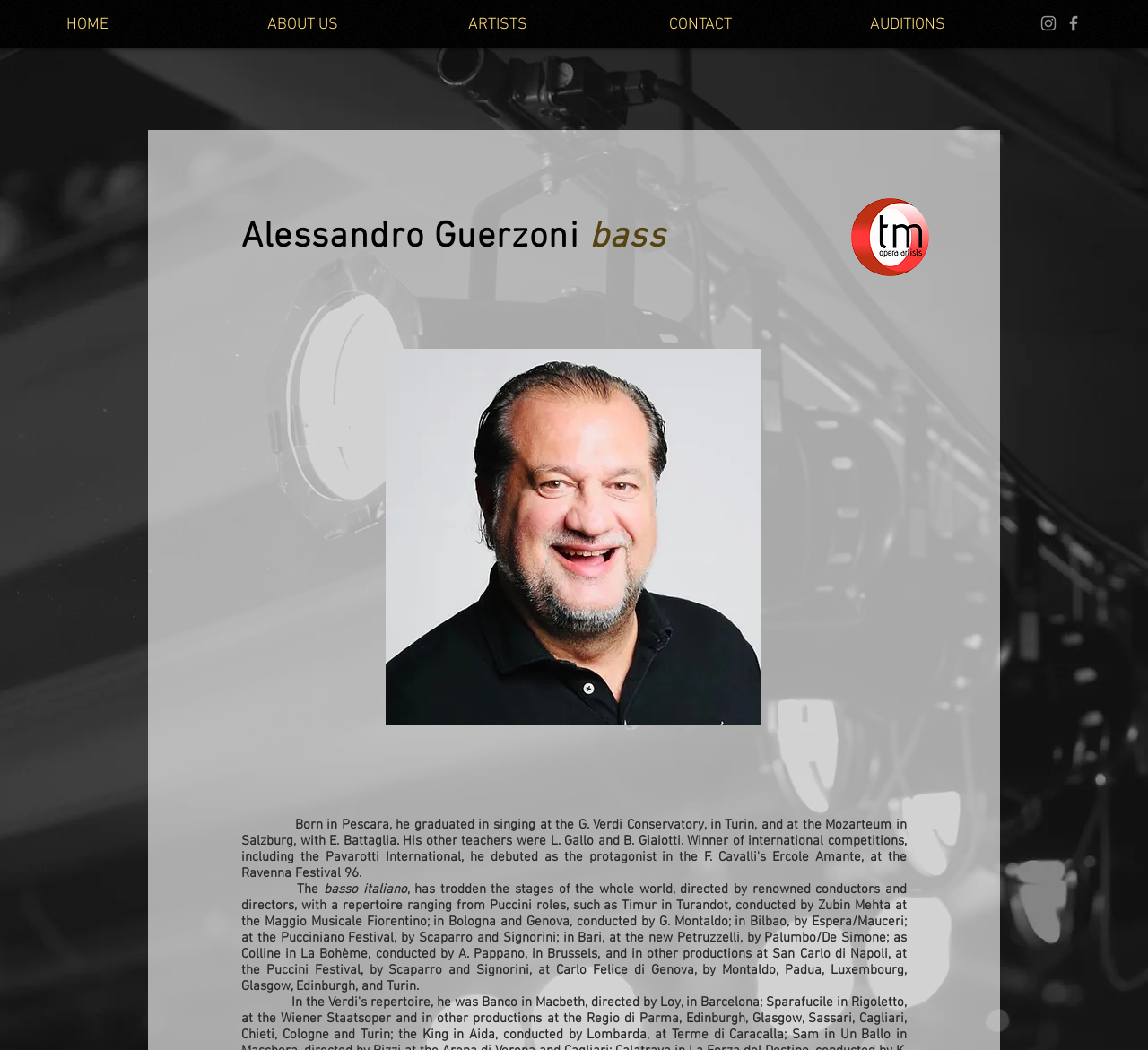Extract the bounding box of the UI element described as: "CONTACT".

[0.57, 0.013, 0.745, 0.03]